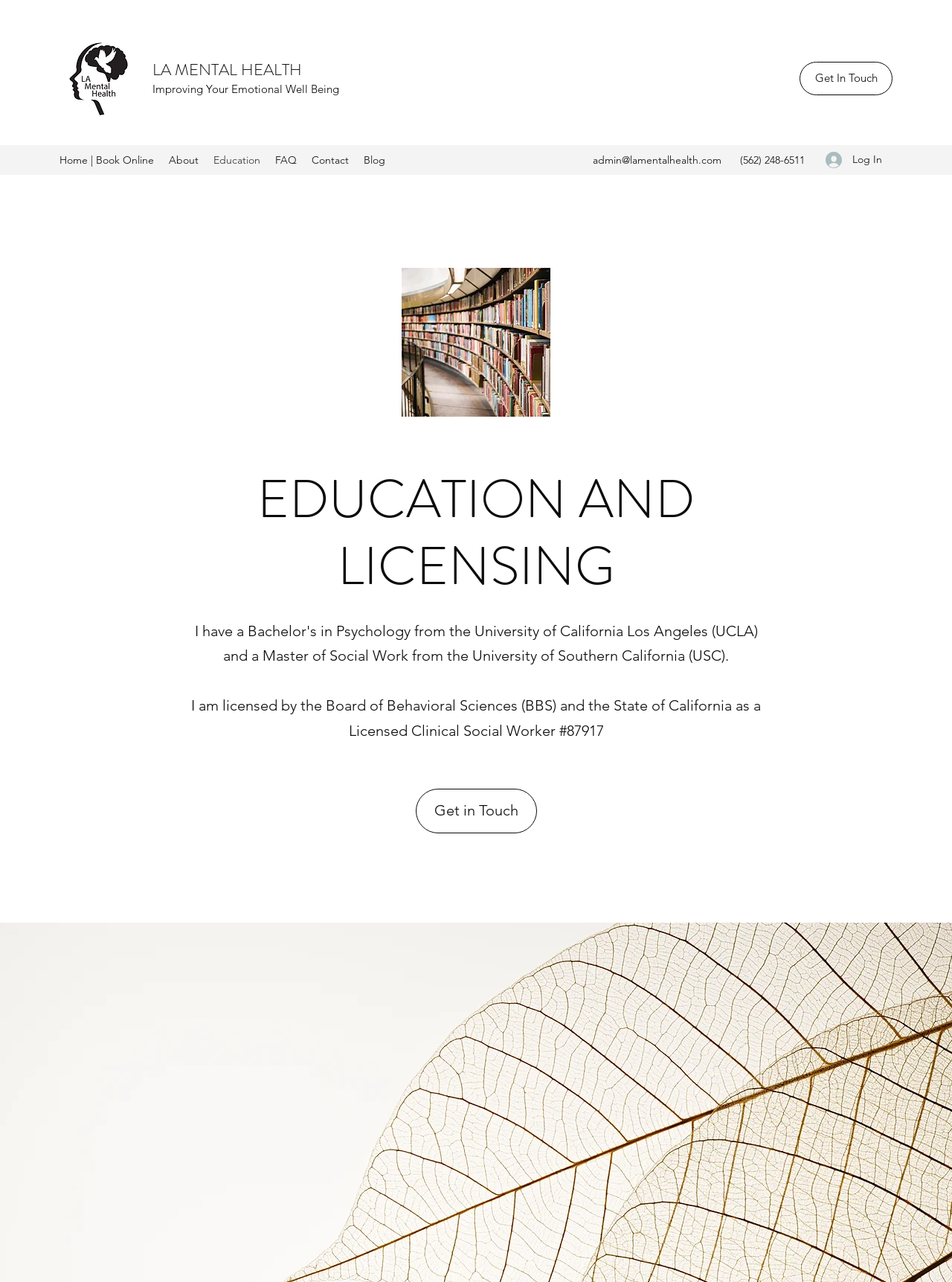Offer a detailed account of what is visible on the webpage.

The webpage is about LA Mental Health, an education and mental health service provider. At the top left corner, there is a logo of LA Mental Health, accompanied by a link to the homepage. Next to the logo, there is a heading "Improving Your Emotional Well Being". 

On the top right corner, there is a navigation menu with links to different sections of the website, including Home, About, Education, FAQ, Contact, and Blog. Below the navigation menu, there is a contact information section, which includes an email address and a phone number.

In the middle of the page, there is a prominent section dedicated to the education and licensing of the service provider. The section is headed by "EDUCATION AND LICENSING" and includes a paragraph of text describing the provider's licensure as a Licensed Clinical Social Worker. 

On the right side of the page, there is a circular image, possibly a library icon. At the bottom right corner, there is a "Log In" button with a small icon next to it. There are also two "Get in Touch" links, one at the top right corner and another below the education and licensing section.